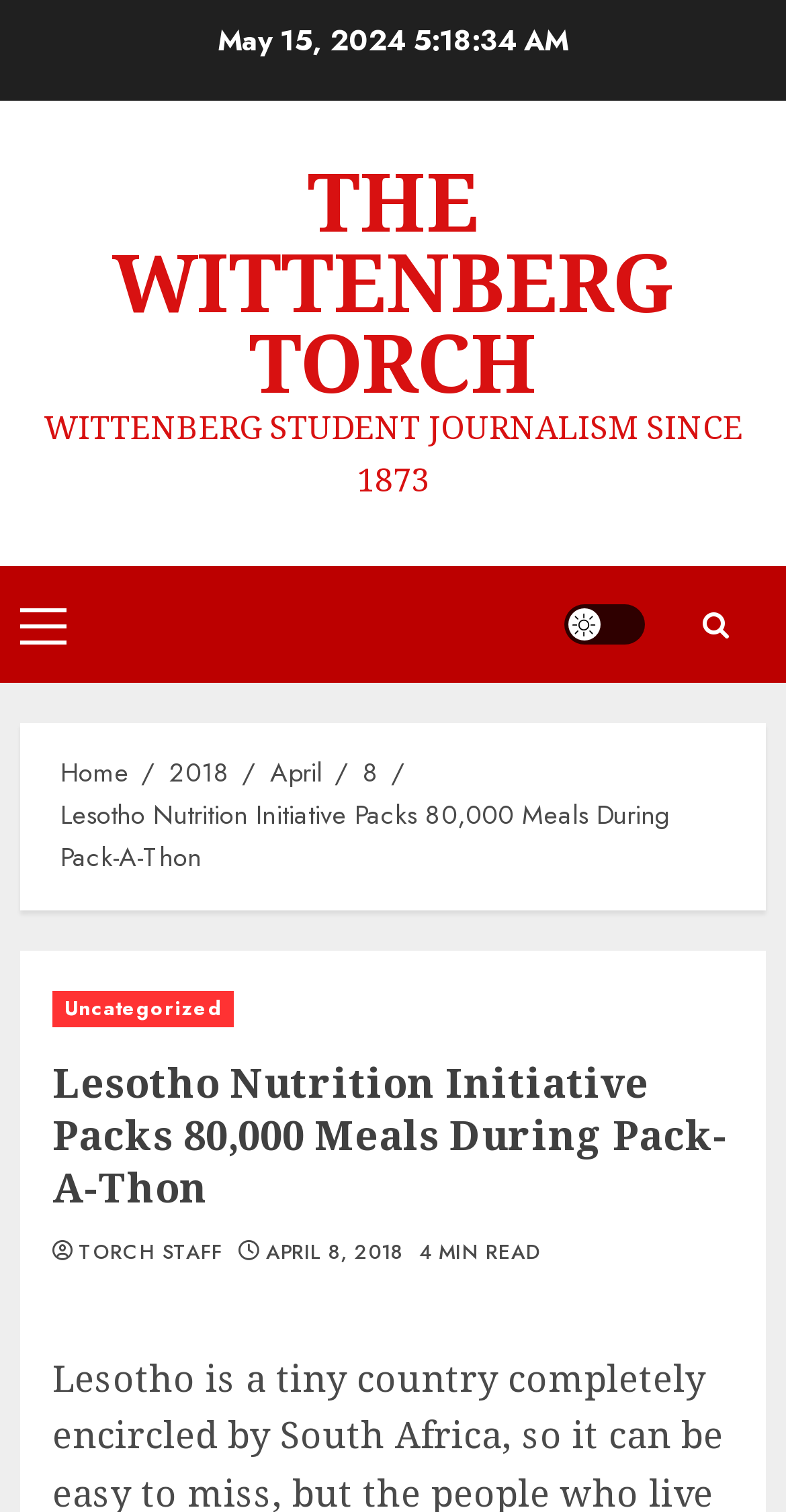What is the category of the article?
Look at the screenshot and provide an in-depth answer.

I found the category of the article by looking at the middle of the webpage, where it says 'Uncategorized' in a link element.